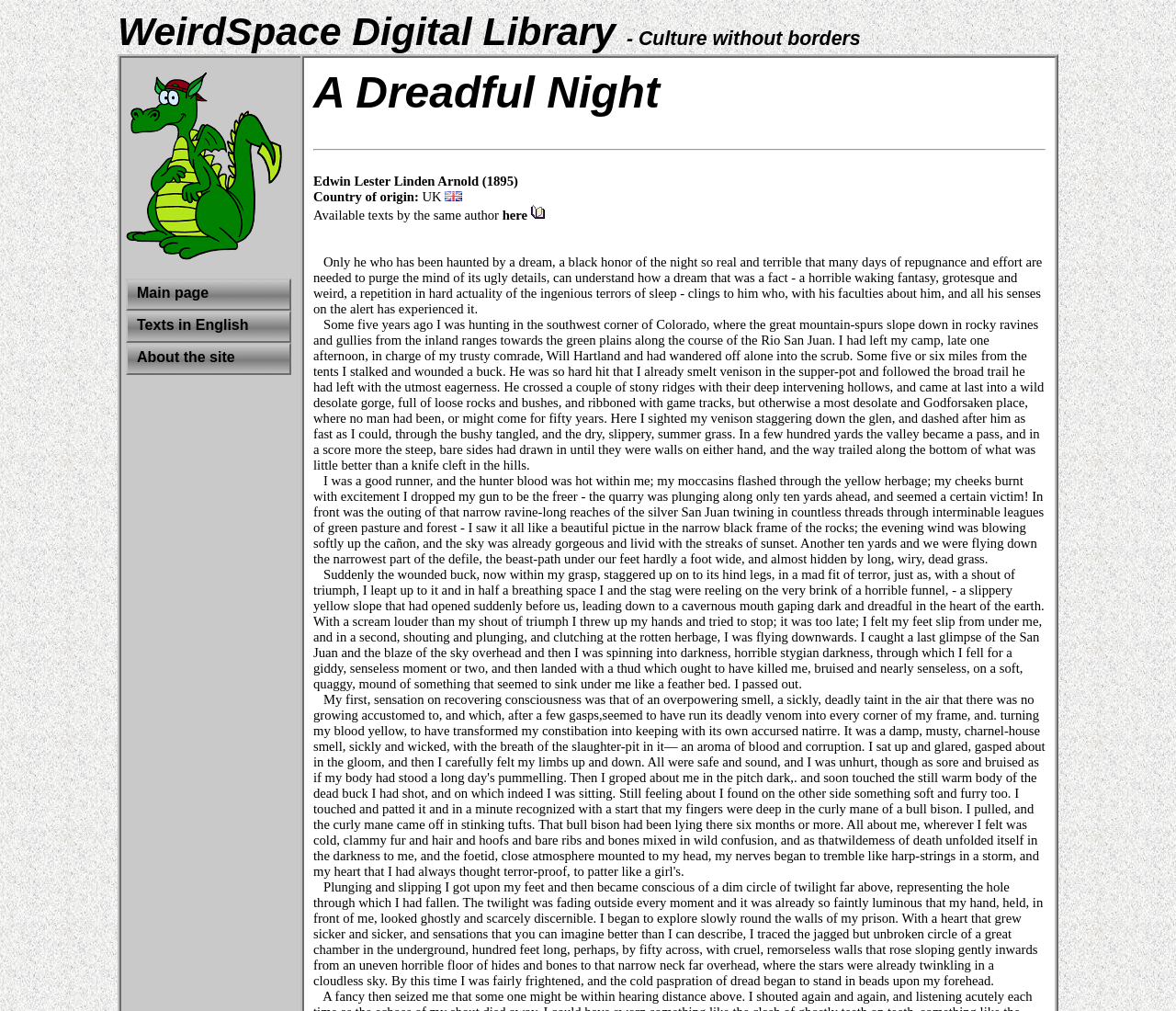Using the image as a reference, answer the following question in as much detail as possible:
Where was the narrator hunting?

The location where the narrator was hunting can be found in the static text element that says 'I was hunting in the southwest corner of Colorado...'.